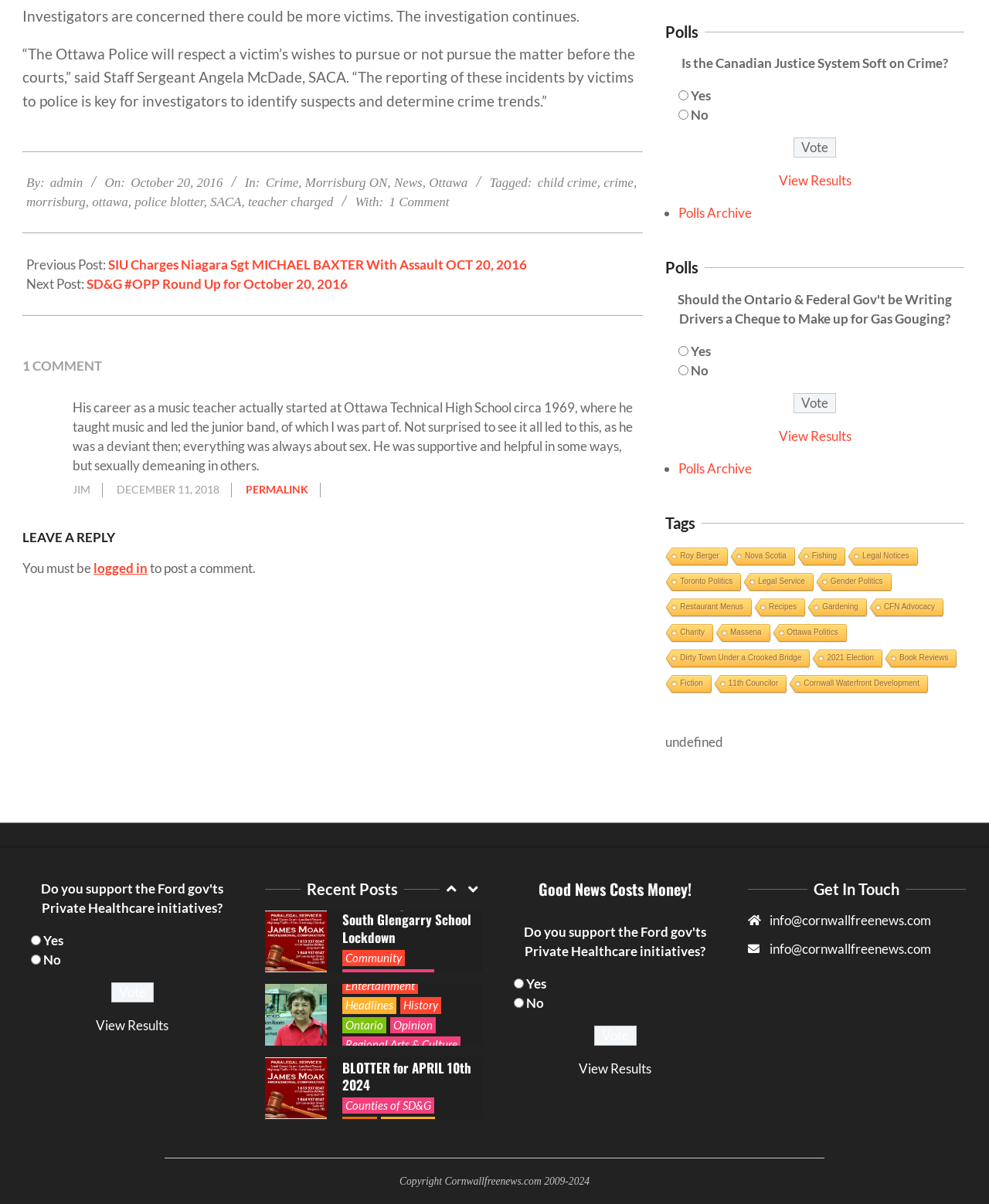Pinpoint the bounding box coordinates of the area that should be clicked to complete the following instruction: "Vote in the 'Is the Canadian Justice System Soft on Crime?' poll". The coordinates must be given as four float numbers between 0 and 1, i.e., [left, top, right, bottom].

[0.802, 0.114, 0.845, 0.131]